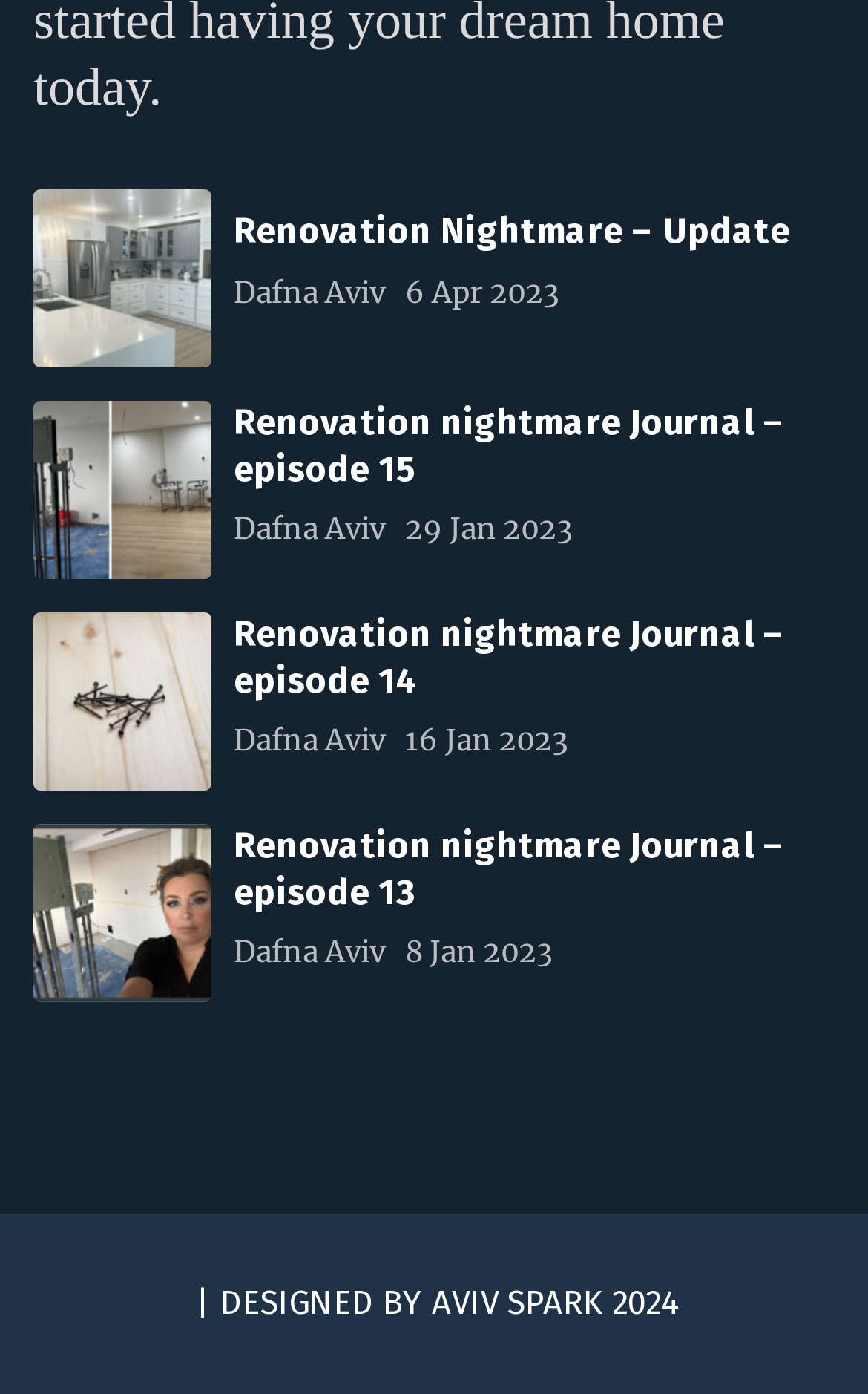Find the bounding box coordinates of the clickable area required to complete the following action: "check post date of 8 Jan 2023".

[0.467, 0.67, 0.636, 0.697]